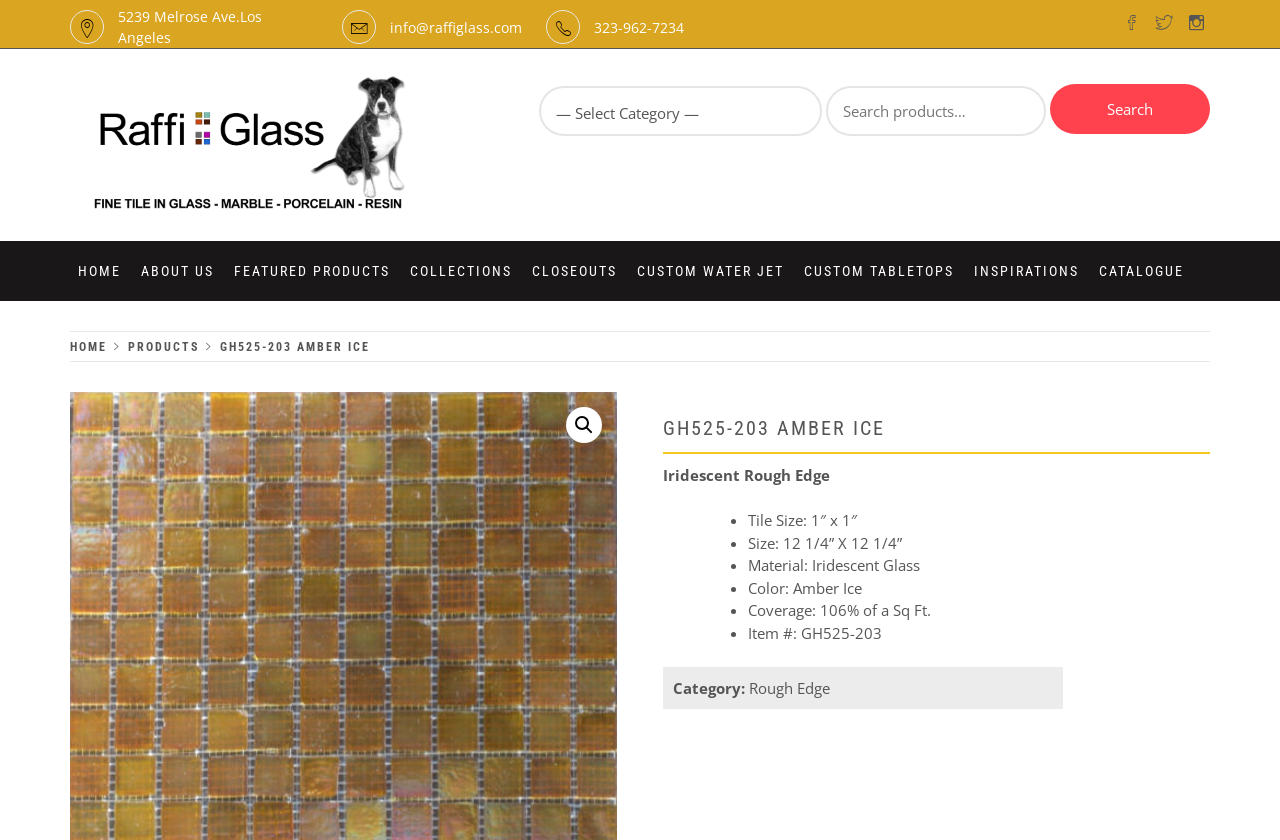Determine the title of the webpage and give its text content.

GH525-203 AMBER ICE